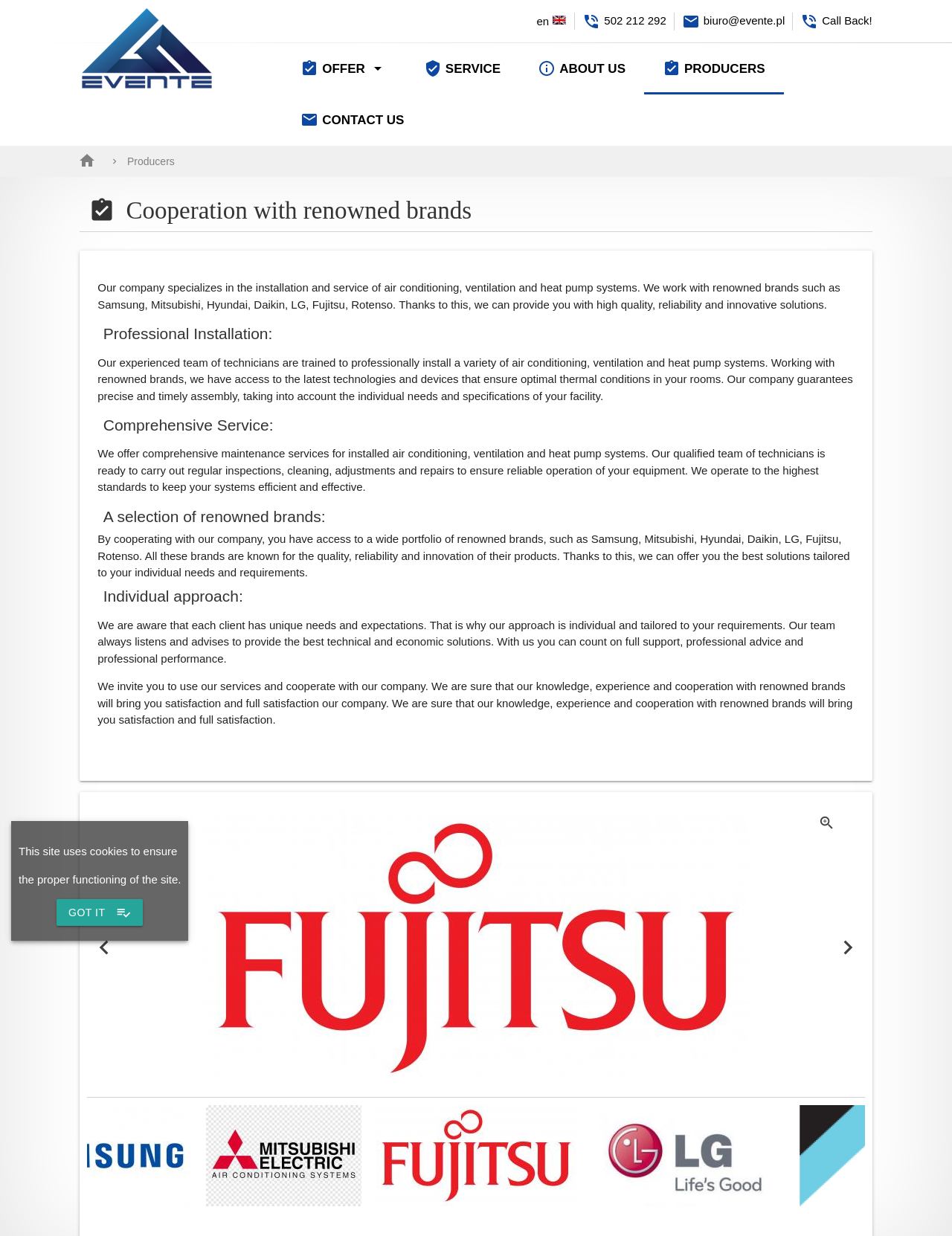How many renowned brands are mentioned?
Provide a detailed answer to the question using information from the image.

By counting the number of brands mentioned in the webpage content, I found that there are 7 renowned brands mentioned, namely Samsung, Mitsubishi, Hyundai, Daikin, LG, Fujitsu, and Rotenso.